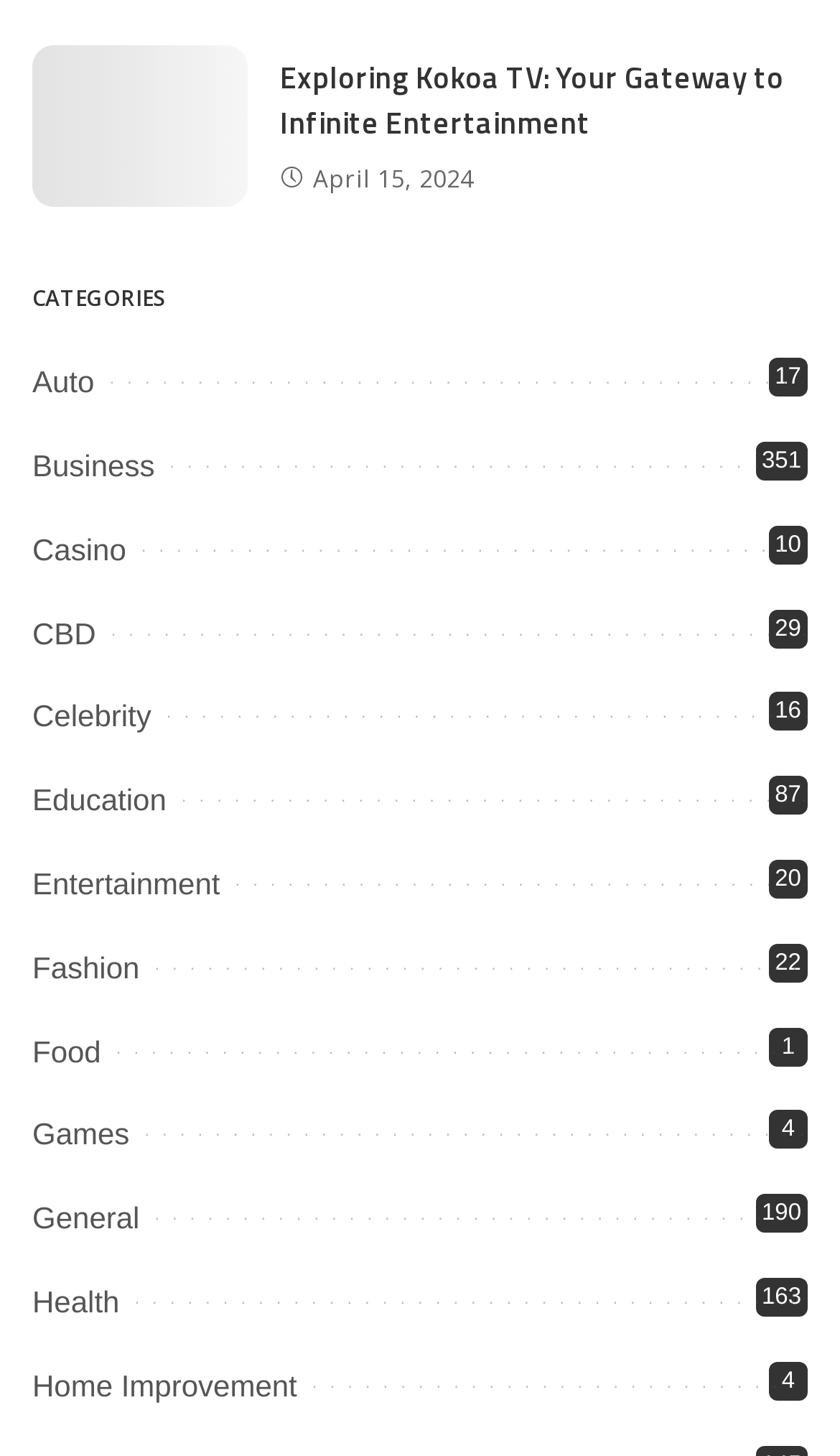Show the bounding box coordinates for the element that needs to be clicked to execute the following instruction: "Read the article posted on April 15, 2024". Provide the coordinates in the form of four float numbers between 0 and 1, i.e., [left, top, right, bottom].

[0.373, 0.11, 0.564, 0.133]